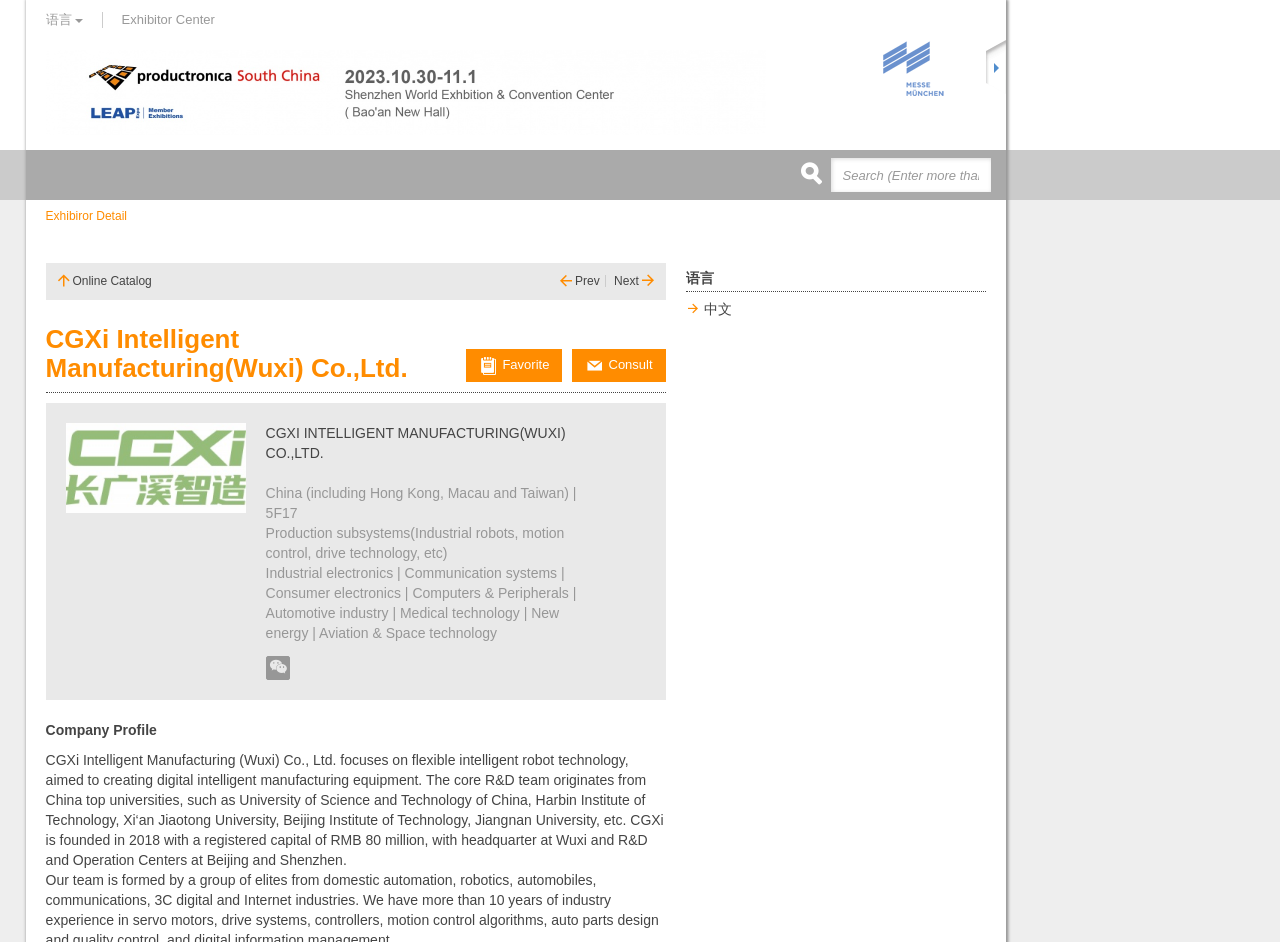What is the company name of the exhibitor?
Look at the screenshot and give a one-word or phrase answer.

CGXi Intelligent Manufacturing(Wuxi) Co.,Ltd.